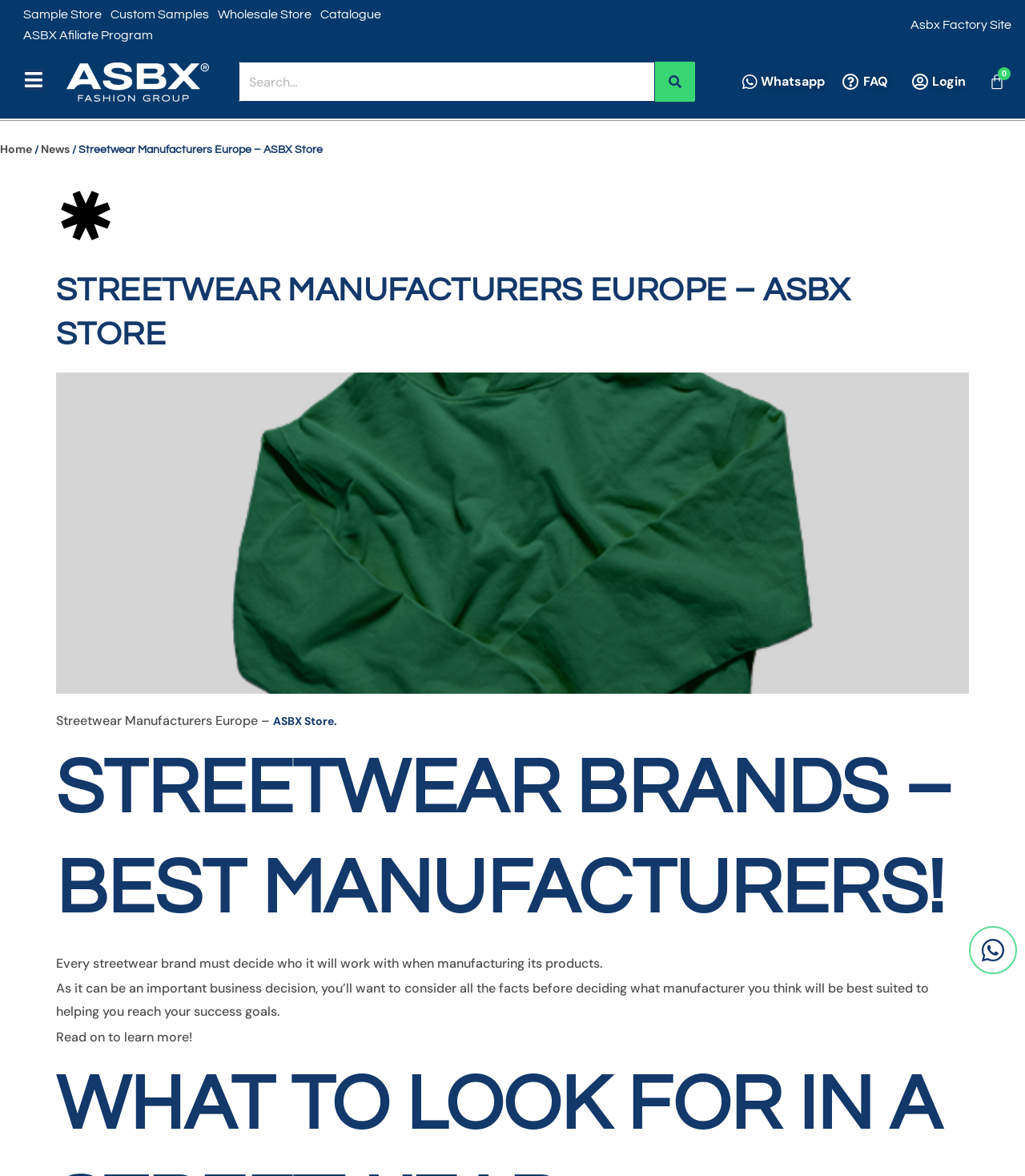Using the elements shown in the image, answer the question comprehensively: What is the name of the store?

The name of the store can be found in the top-left corner of the webpage, where it says 'Streetwear Manufacturers Europe - ASBX Store'. This is likely the name of the store or the company that owns the website.